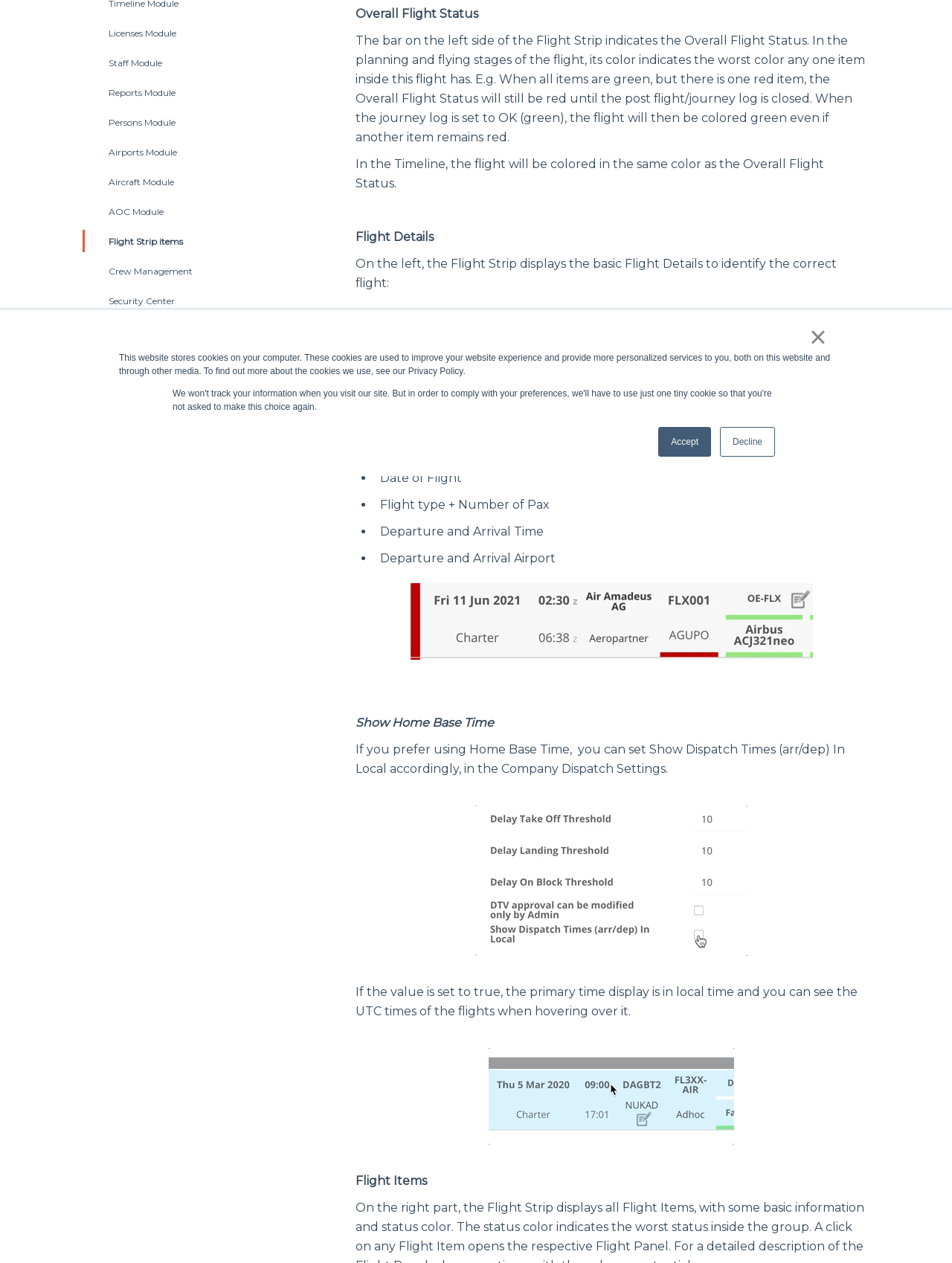Give the bounding box coordinates for this UI element: "Security Center". The coordinates should be four float numbers between 0 and 1, arranged as [left, top, right, bottom].

[0.089, 0.227, 0.277, 0.25]